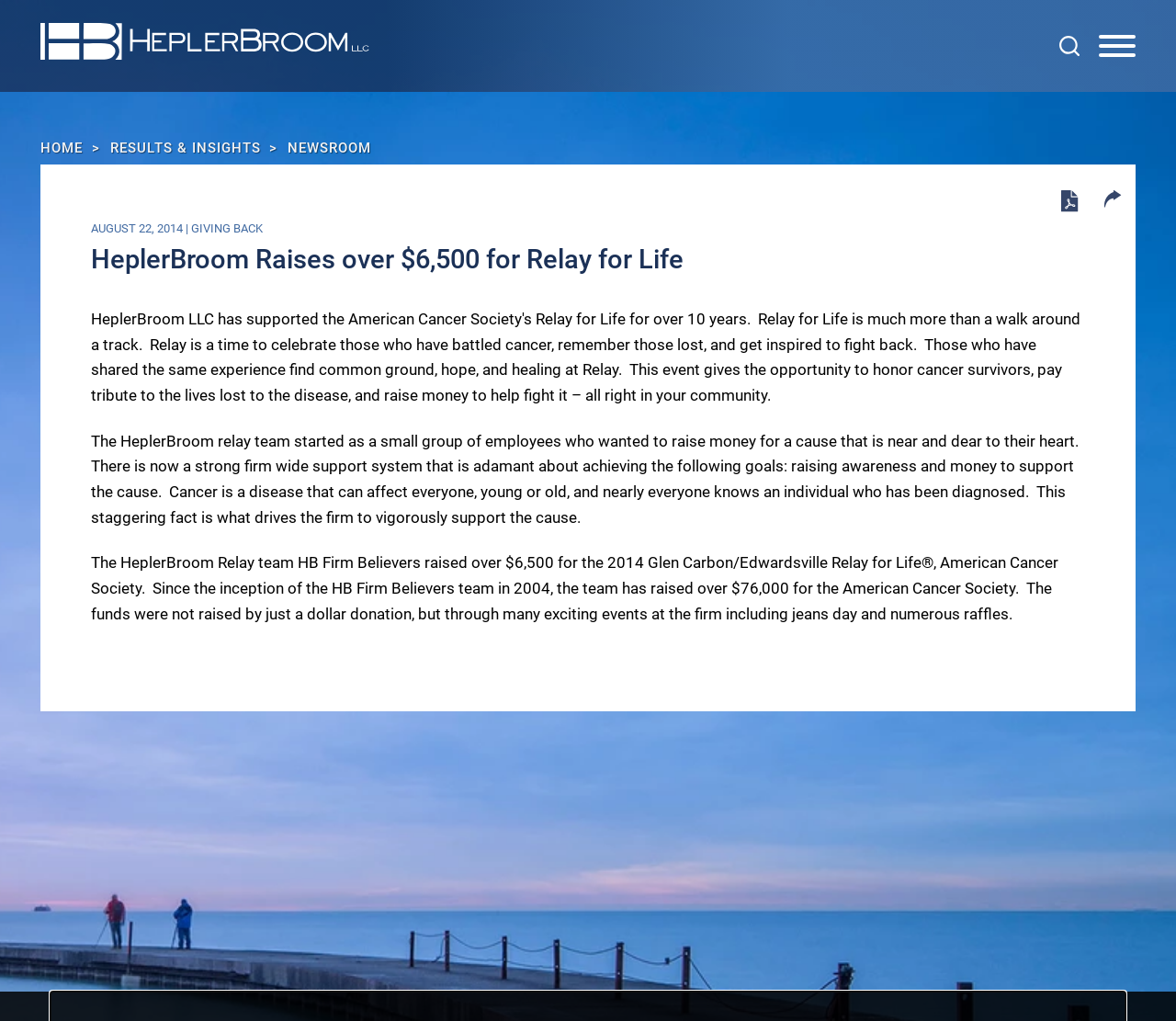Please provide a one-word or phrase answer to the question: 
What is the name of the law firm?

HeplerBroom LLC